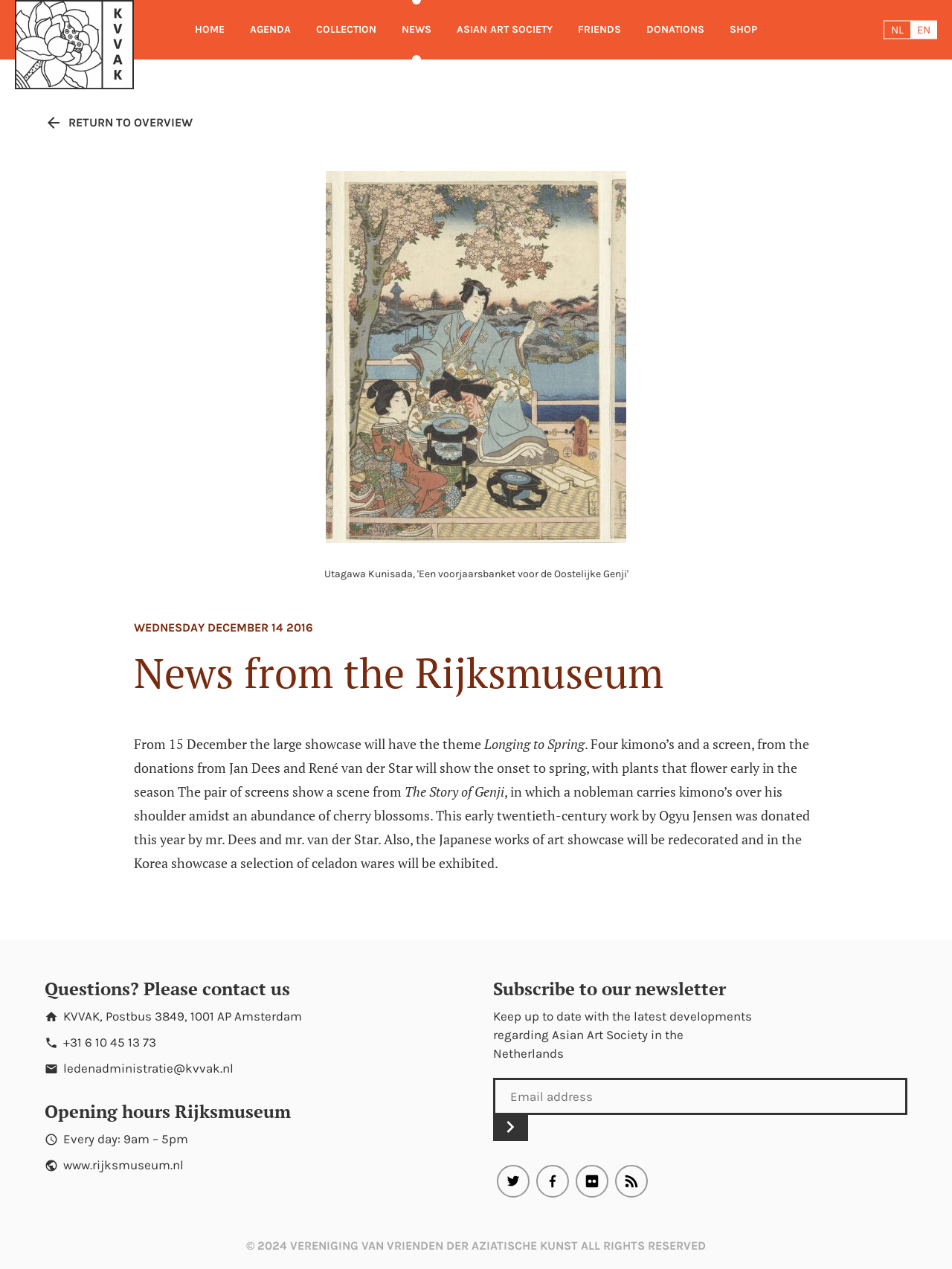Based on the visual content of the image, answer the question thoroughly: What is the theme of the large showcase from 15 December?

The theme of the large showcase from 15 December can be found in the paragraph 'From 15 December the large showcase will have the theme...' which mentions 'Longing to Spring'.